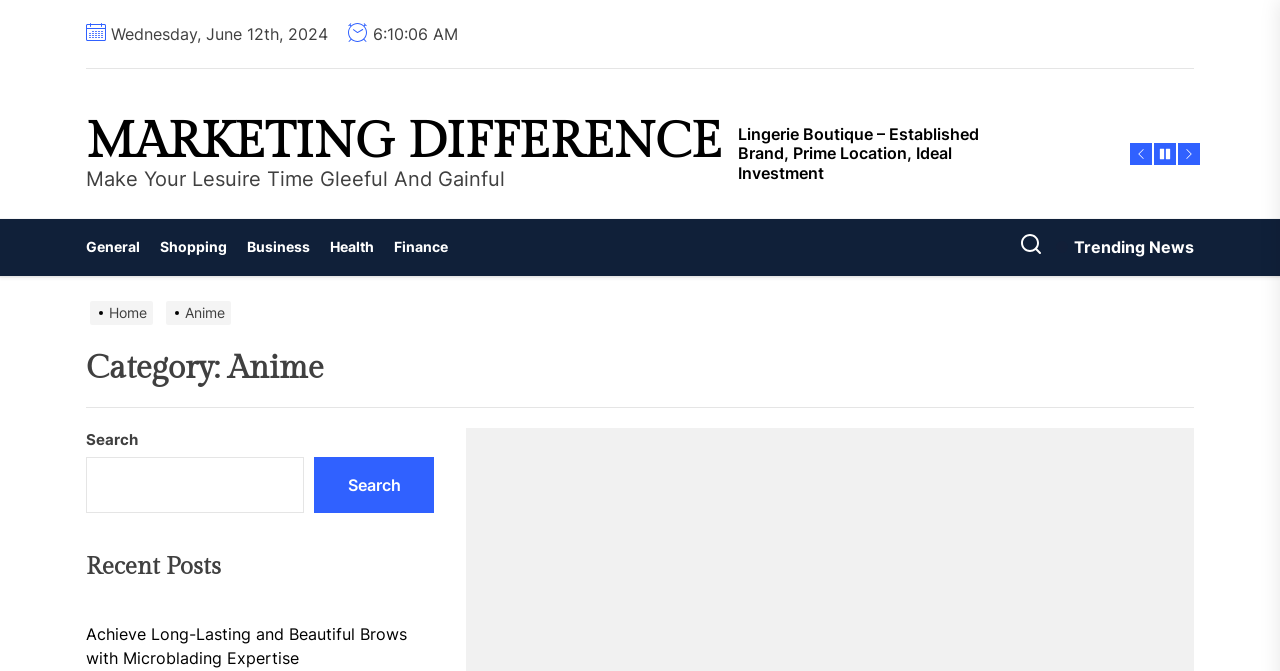Please answer the following question using a single word or phrase: 
Are there any navigation links at the top of the webpage?

Yes